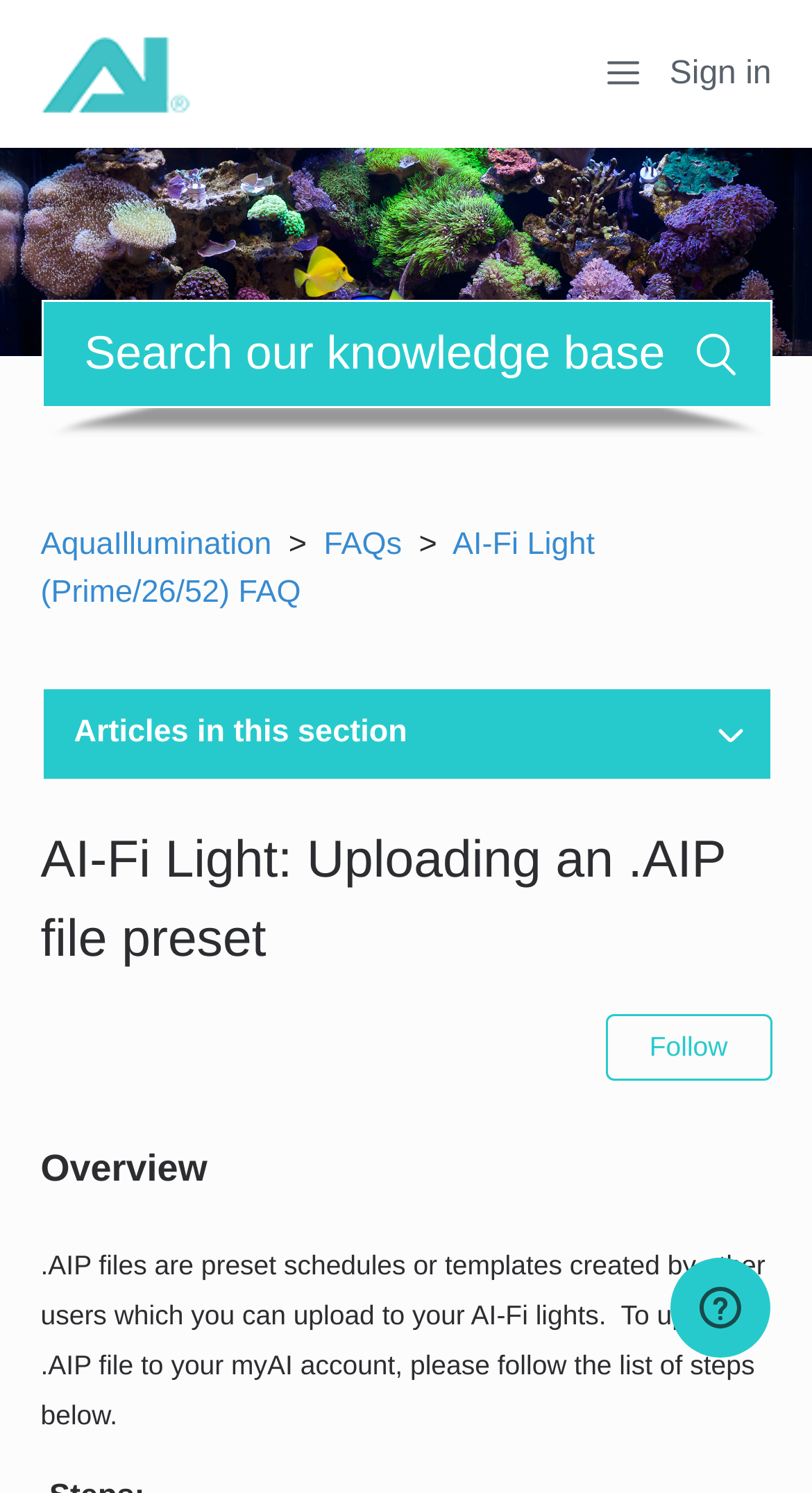Specify the bounding box coordinates of the element's area that should be clicked to execute the given instruction: "Get help from Microsoft Store support". The coordinates should be four float numbers between 0 and 1, i.e., [left, top, right, bottom].

None